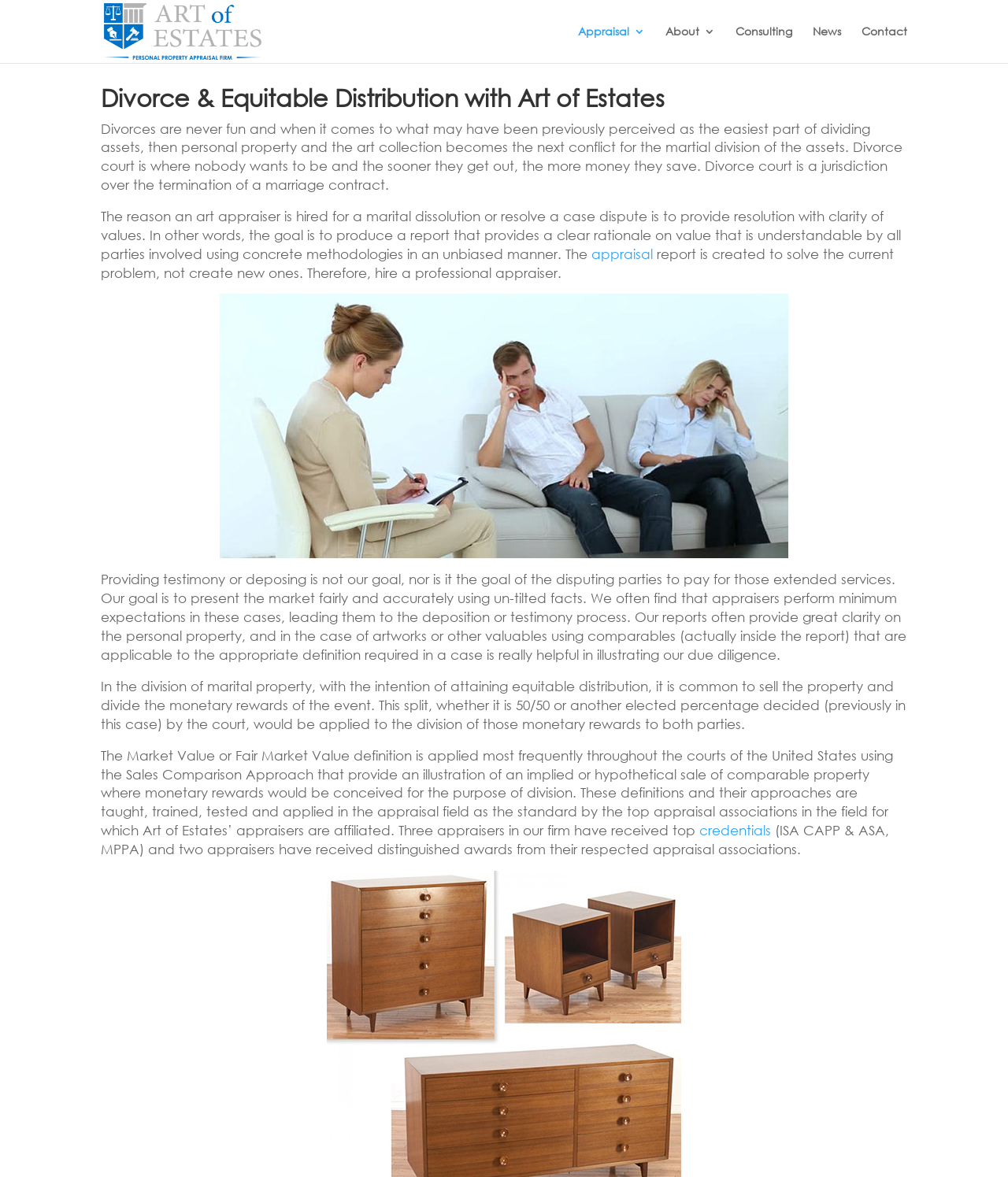Offer a detailed account of what is visible on the webpage.

The webpage is about divorce and equitable distribution, specifically focusing on the role of art appraisers in marital dissolution. At the top, there is a logo and a link to "Art of Estates" on the left, accompanied by an image of the same name. On the right, there are several links to different sections of the website, including "Appraisal 3", "About 3", "Consulting", "News", and "Contact".

Below the top navigation, there is a search bar that spans the entire width of the page. Underneath, there is a heading that reads "Divorce & Equitable Distribution with Art of Estates". The main content of the page is divided into several paragraphs of text, which discuss the importance of hiring a professional appraiser to provide a clear and unbiased report on the value of personal property, including art collections, during a divorce.

The text explains that the goal of an appraiser is to provide a report that solves the current problem, rather than creating new ones, and that their reports often provide great clarity on the personal property. There is also an image related to divorce and separation on the right side of the page, which takes up about half of the page's height.

The text continues to discuss the importance of presenting the market fairly and accurately, and how their reports can help illustrate due diligence. It also explains the process of dividing marital property, including selling the property and dividing the monetary rewards. The page concludes with a discussion on the Market Value or Fair Market Value definition and its application in the courts of the United States. There is a link to "credentials" and a mention of the appraisers' qualifications and awards.